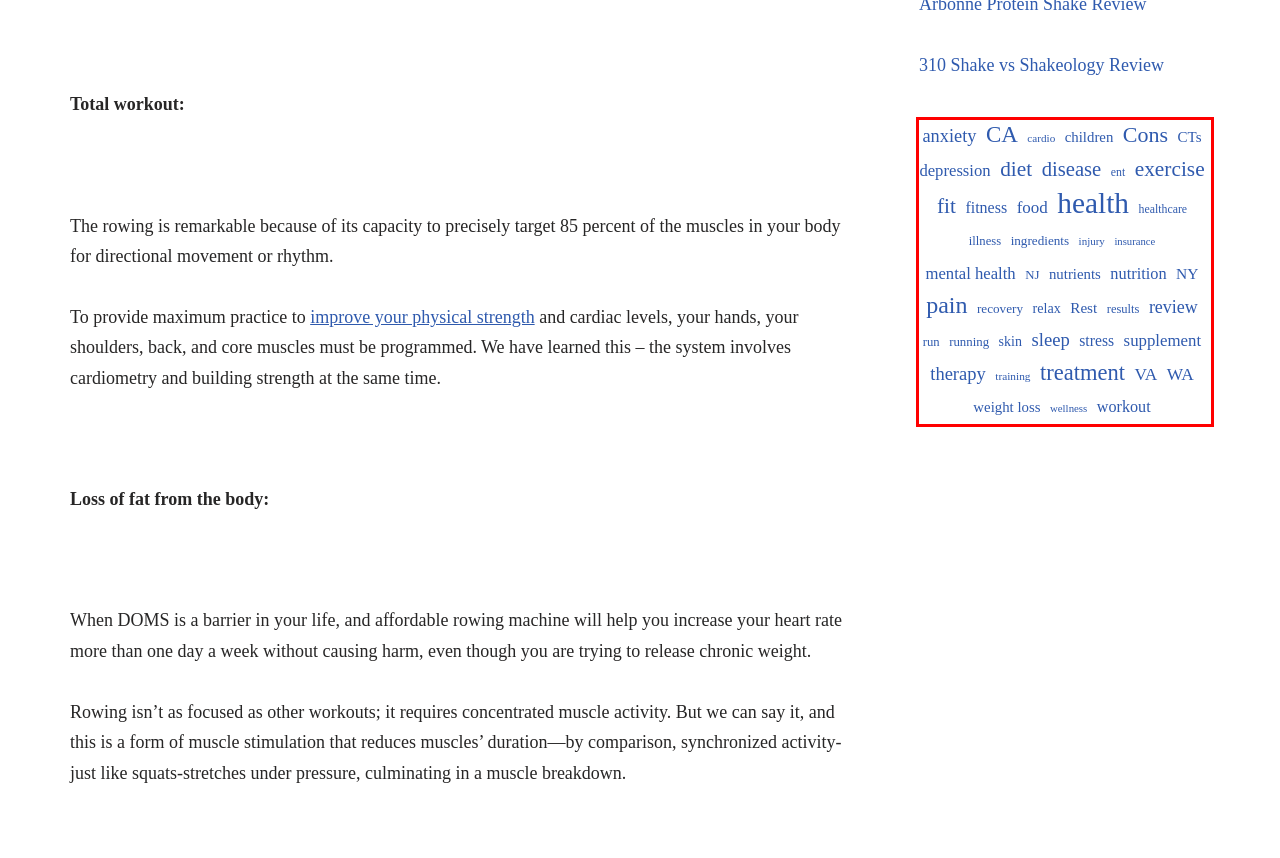With the given screenshot of a webpage, locate the red rectangle bounding box and extract the text content using OCR.

anxiety CA cardio children Cons CTs depression diet disease ent exercise fit fitness food health healthcare illness ingredients injury insurance mental health NJ nutrients nutrition NY pain recovery relax Rest results review run running skin sleep stress supplement therapy training treatment VA WA weight loss wellness workout